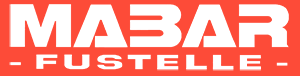How many years has Mabar Fustelle been a trusted name?
Answer with a single word or phrase, using the screenshot for reference.

over thirty years